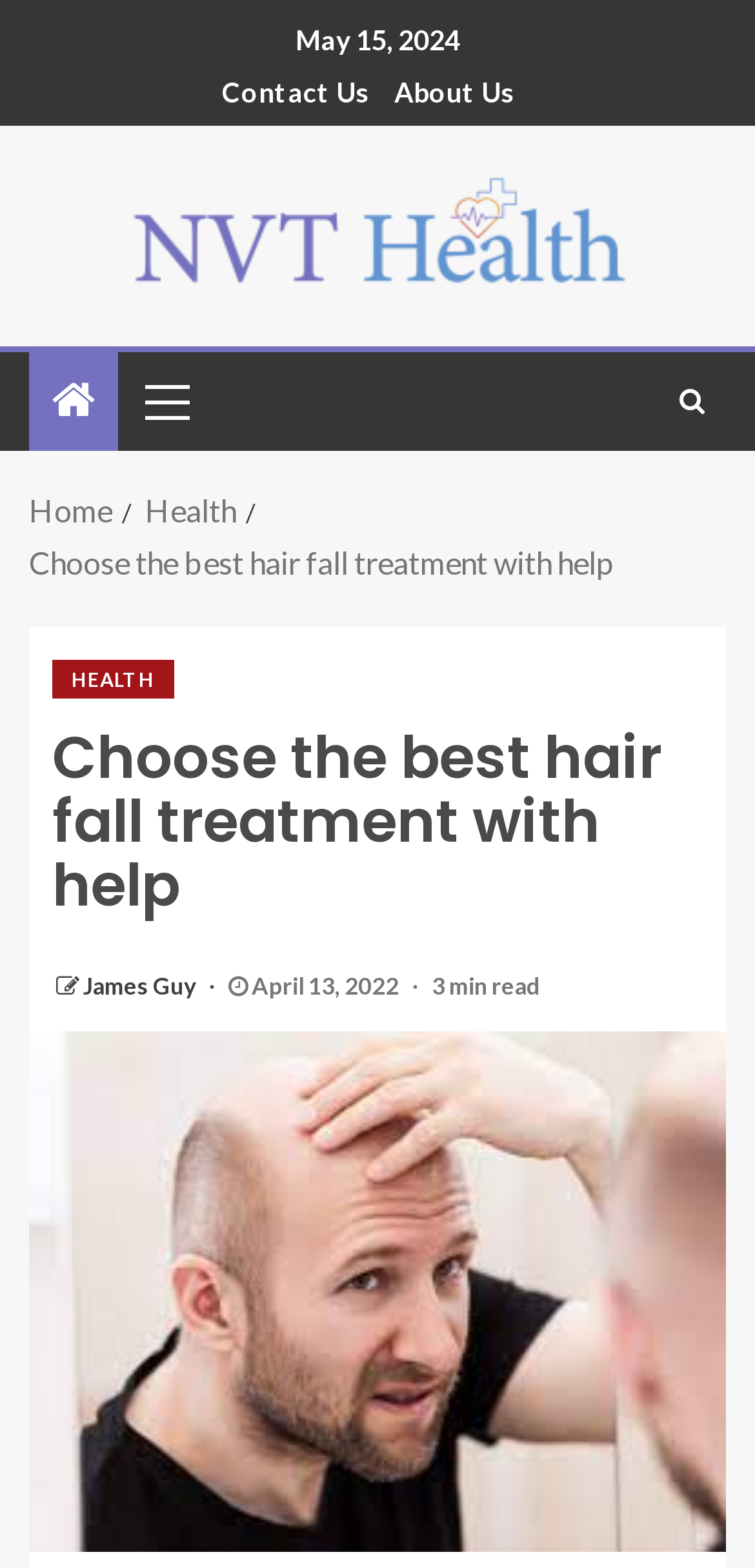What is the date of the latest article?
Give a detailed response to the question by analyzing the screenshot.

I found the date of the latest article by looking at the article section, where I found a static text element with the date 'April 13, 2022'.